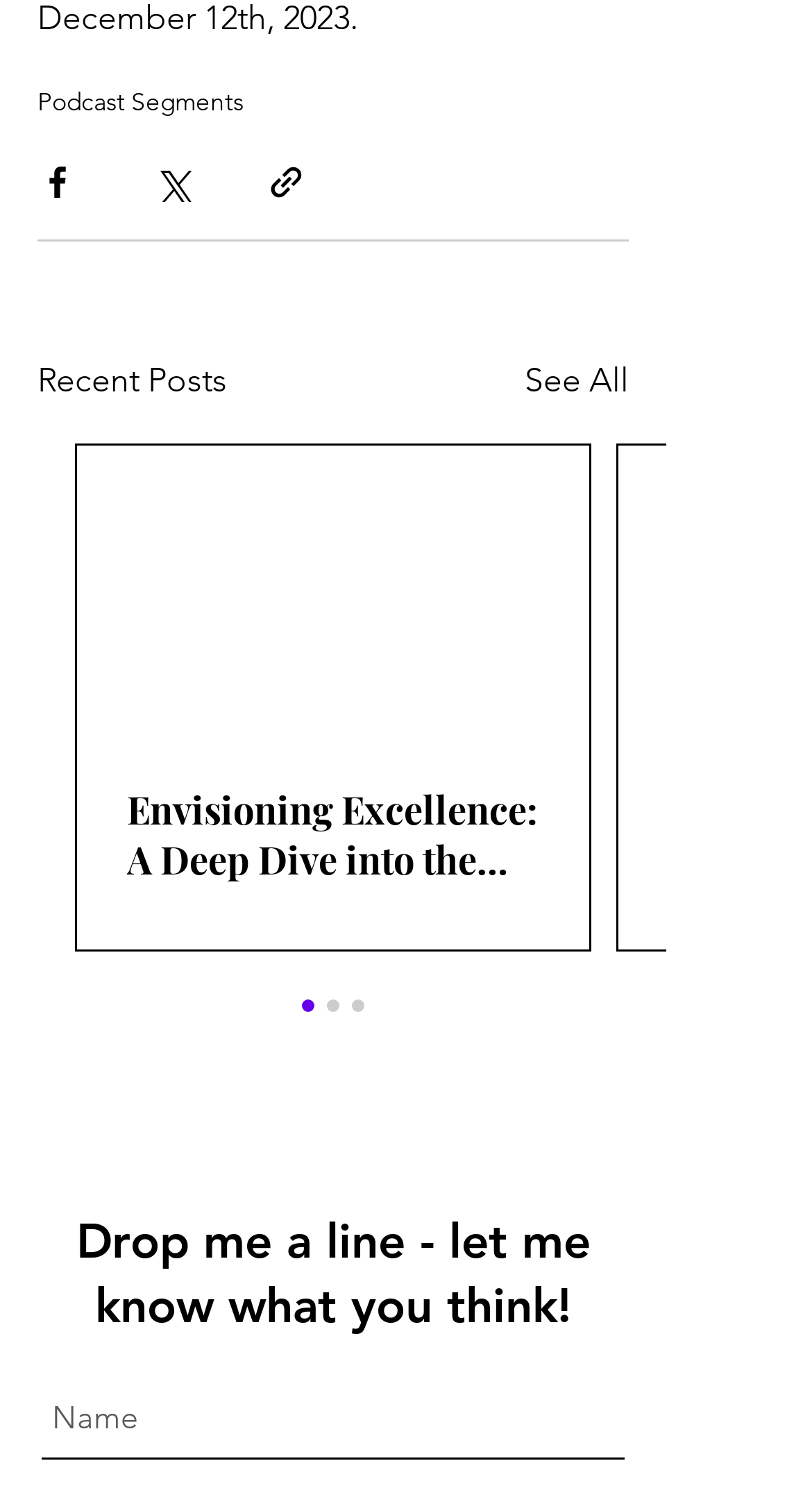What is the call-to-action in the heading at the bottom?
Refer to the image and give a detailed response to the question.

The heading at the bottom, 'Drop me a line - let me know what you think!', is a call-to-action, encouraging visitors to leave a comment or send a message to the author of the webpage.